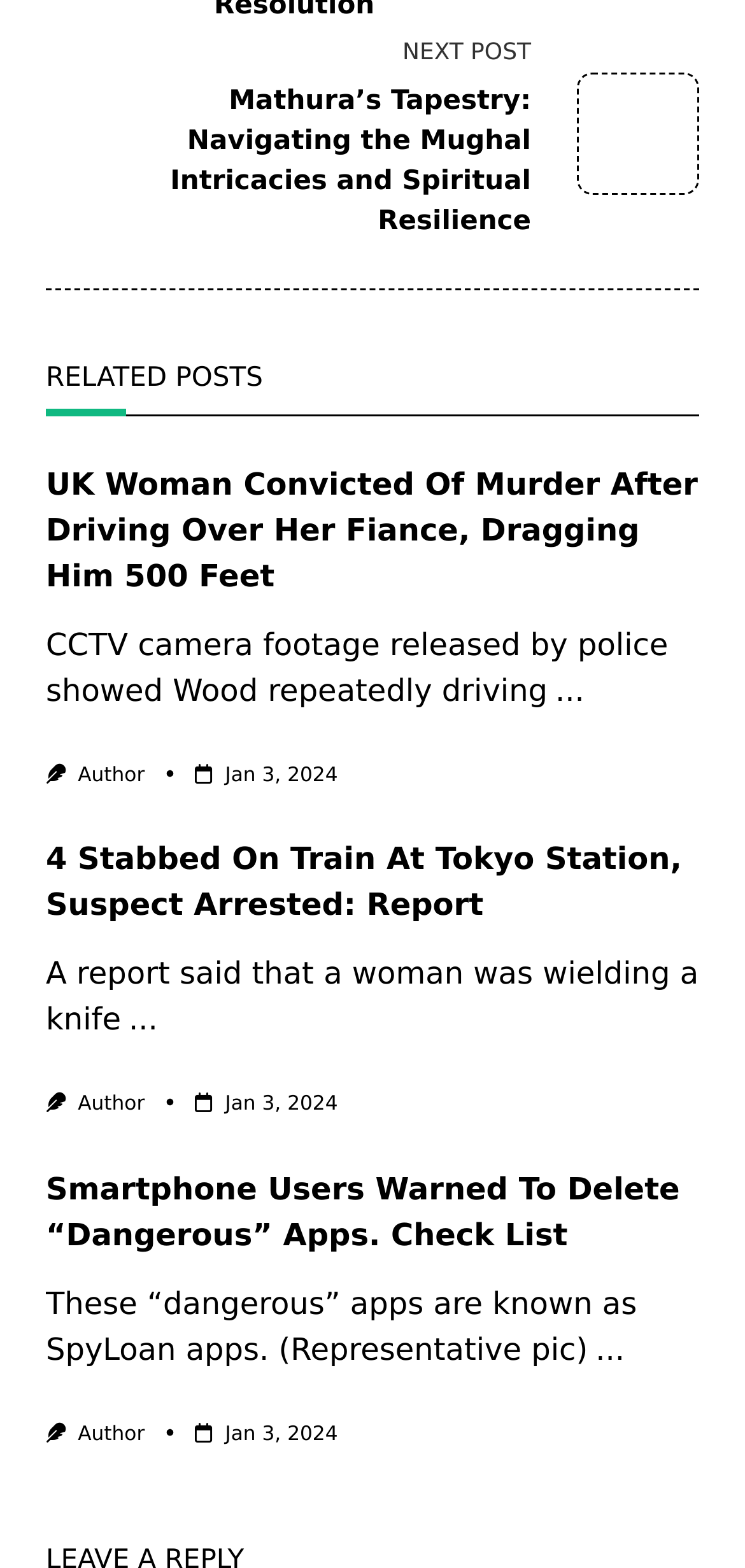Please locate the clickable area by providing the bounding box coordinates to follow this instruction: "View the next post".

[0.062, 0.017, 0.938, 0.155]